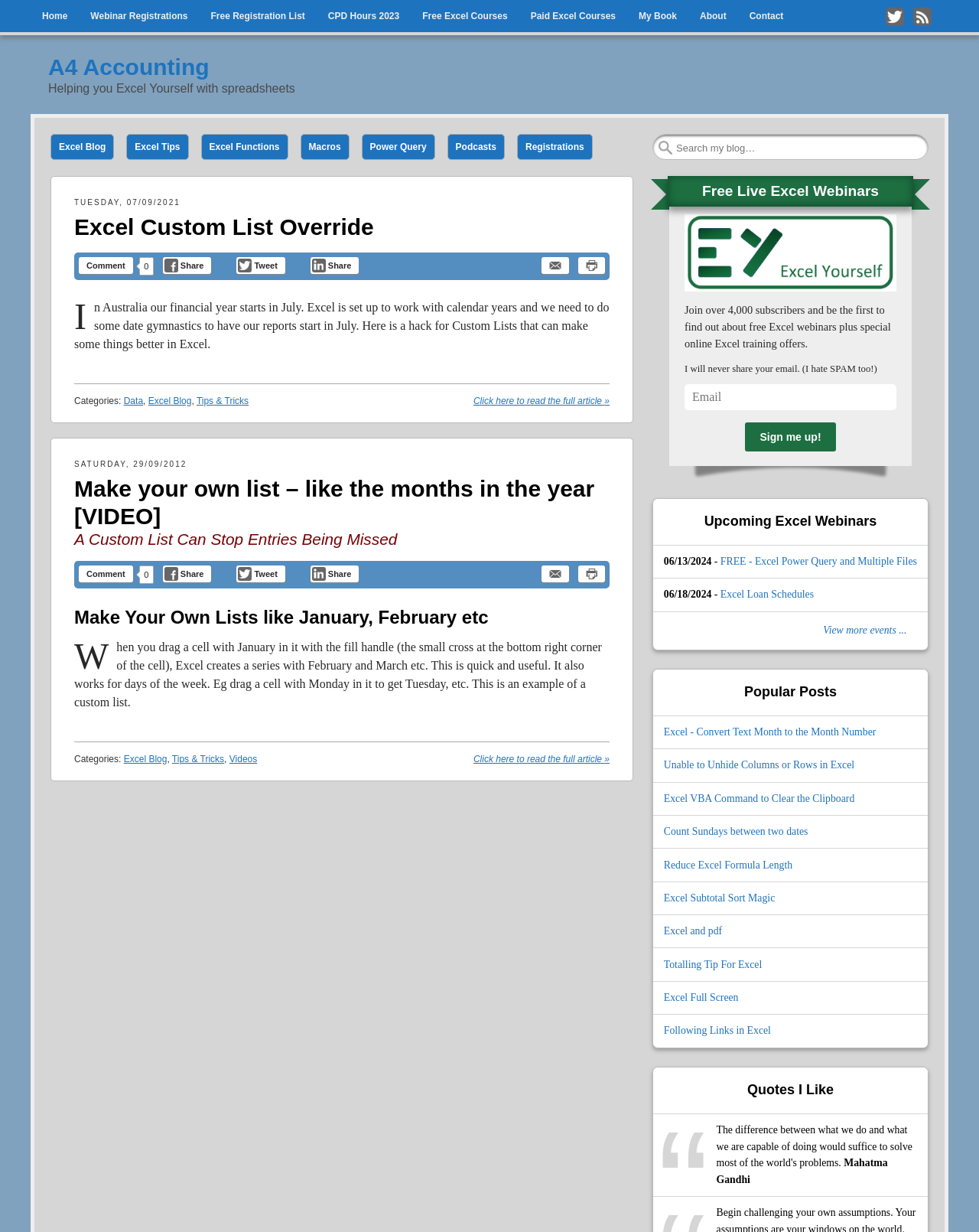Identify the bounding box coordinates necessary to click and complete the given instruction: "Subscribe to the RSS Feed".

[0.933, 0.006, 0.952, 0.021]